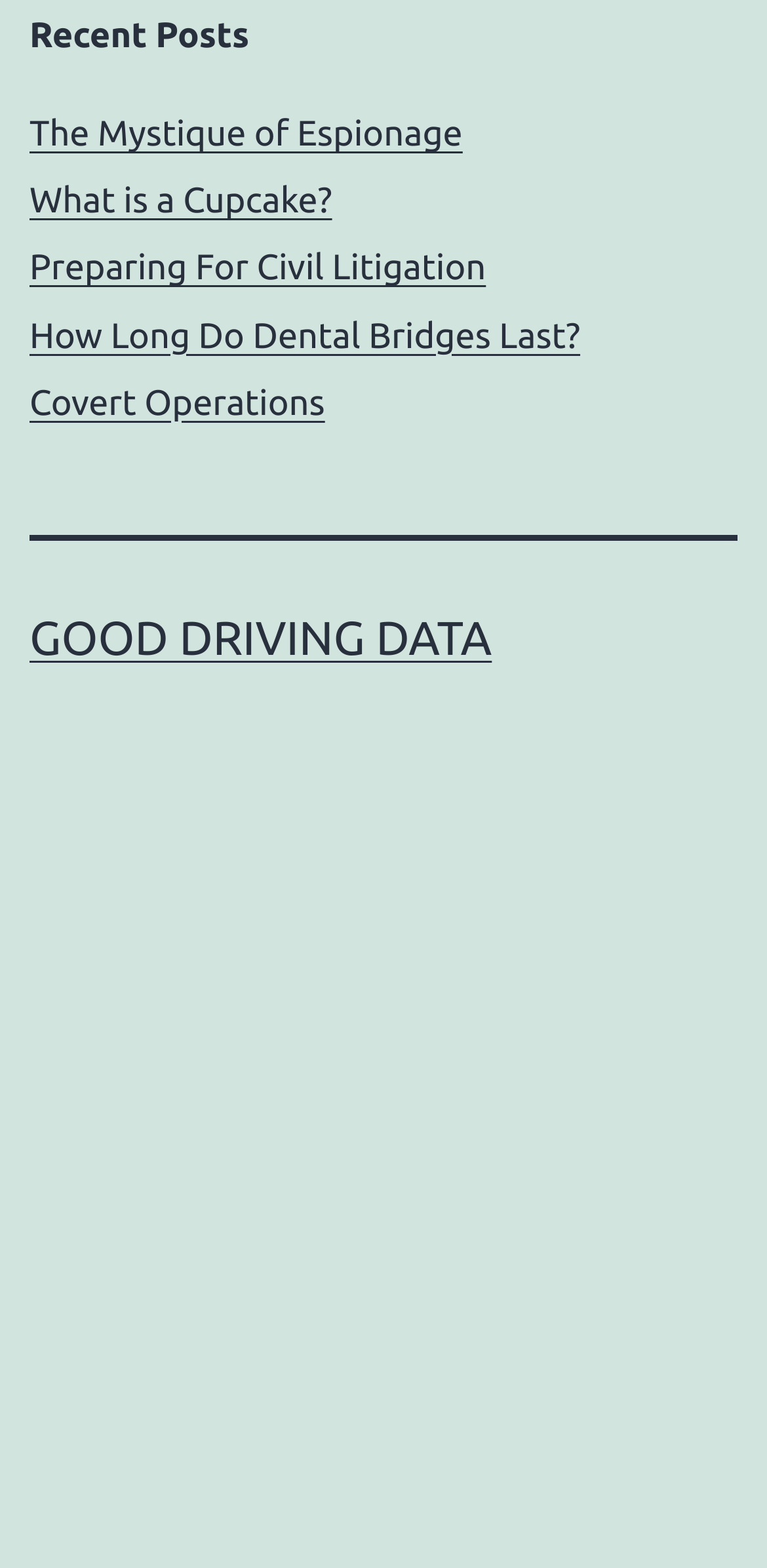What is the previous post about?
Refer to the image and answer the question using a single word or phrase.

Tips For Practicing Driving